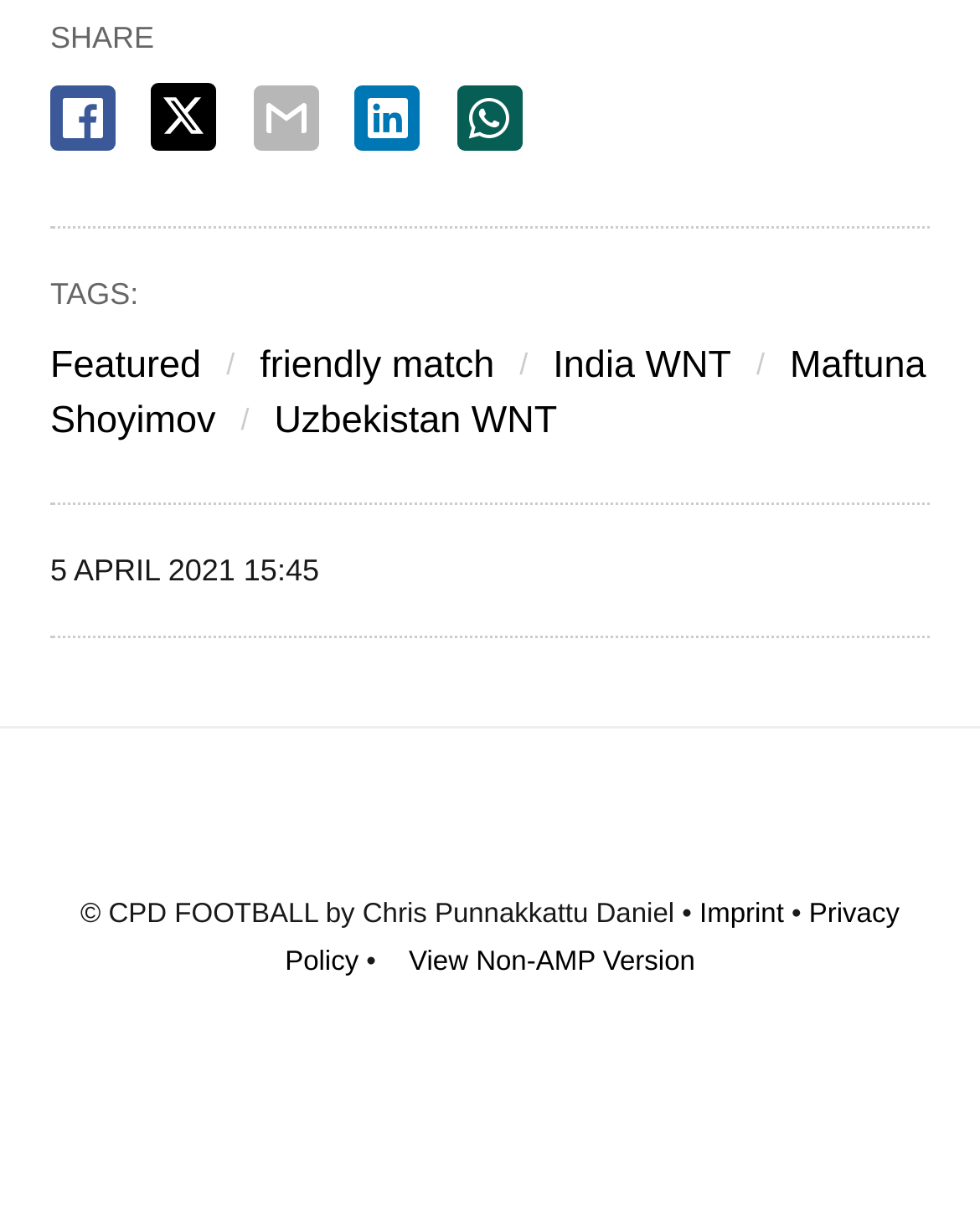Specify the bounding box coordinates of the element's area that should be clicked to execute the given instruction: "View the imprint". The coordinates should be four float numbers between 0 and 1, i.e., [left, top, right, bottom].

[0.714, 0.739, 0.8, 0.764]